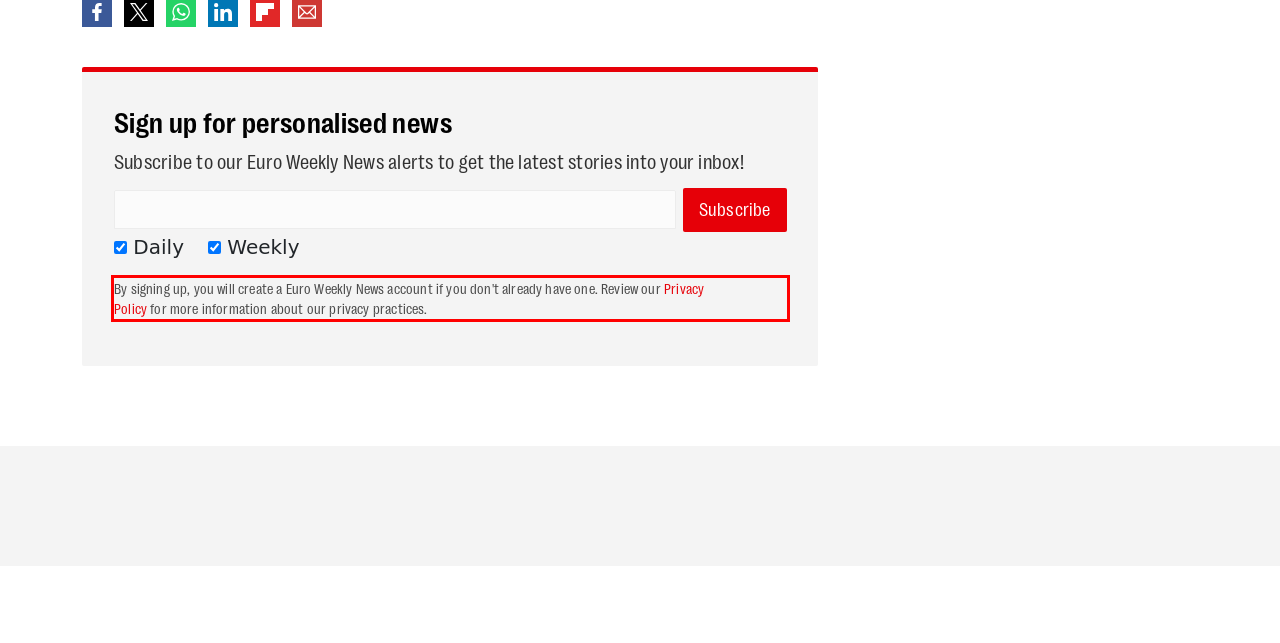Please look at the webpage screenshot and extract the text enclosed by the red bounding box.

By signing up, you will create a Euro Weekly News account if you don't already have one. Review our Privacy Policy for more information about our privacy practices.